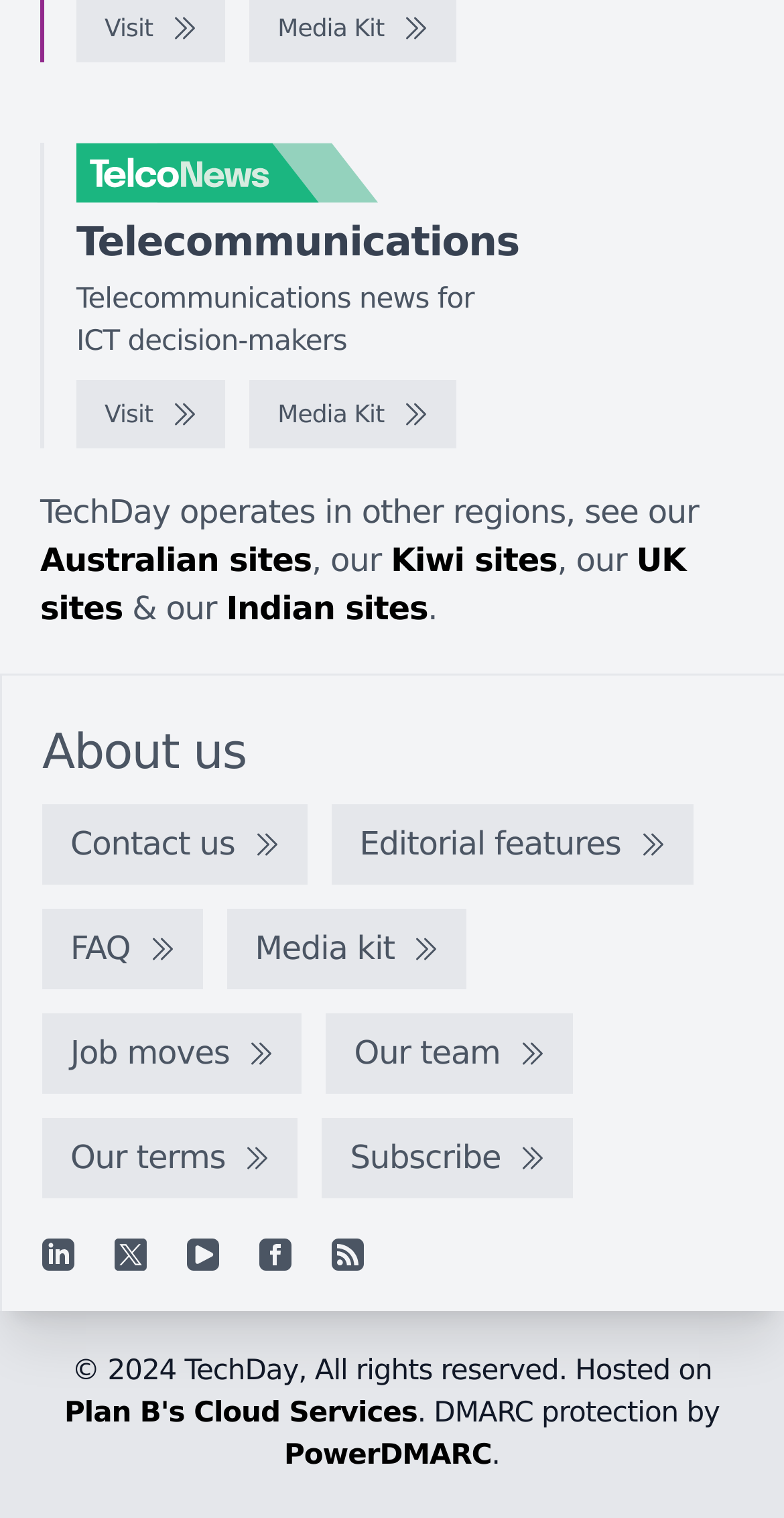Provide the bounding box coordinates of the UI element that matches the description: "aria-label="Facebook"".

[0.331, 0.816, 0.372, 0.838]